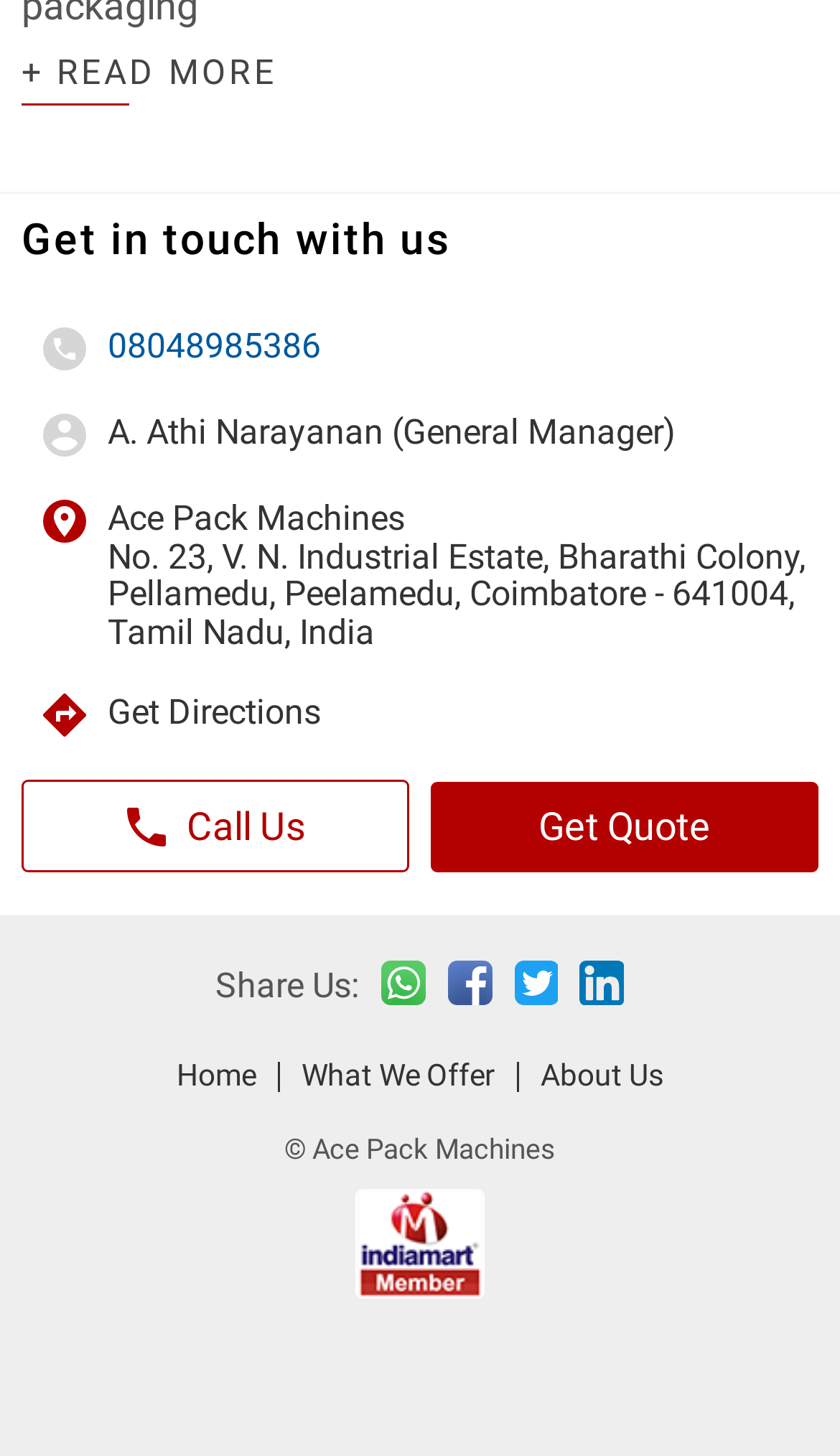Identify the bounding box for the UI element specified in this description: "Get Directions". The coordinates must be four float numbers between 0 and 1, formatted as [left, top, right, bottom].

[0.128, 0.477, 1.0, 0.503]